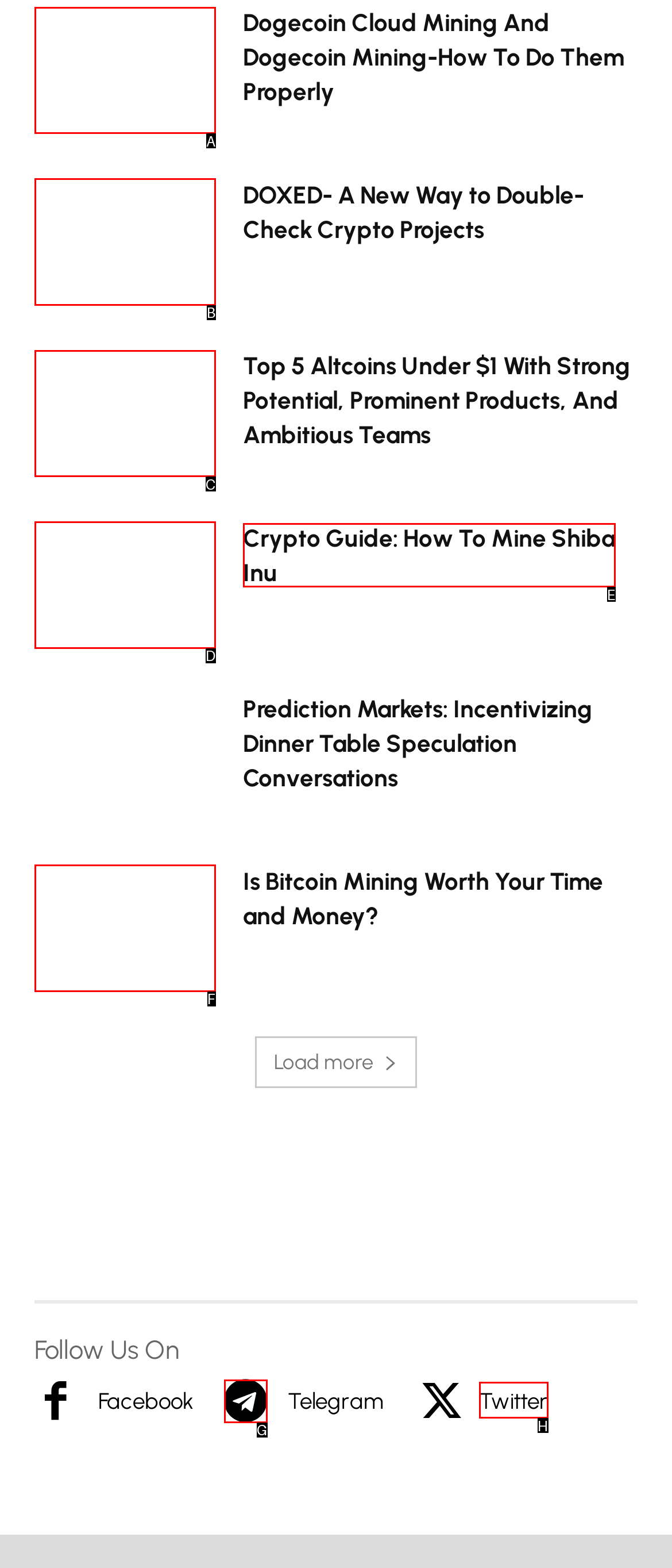Tell me which one HTML element best matches the description: Terms and conditions Answer with the option's letter from the given choices directly.

None